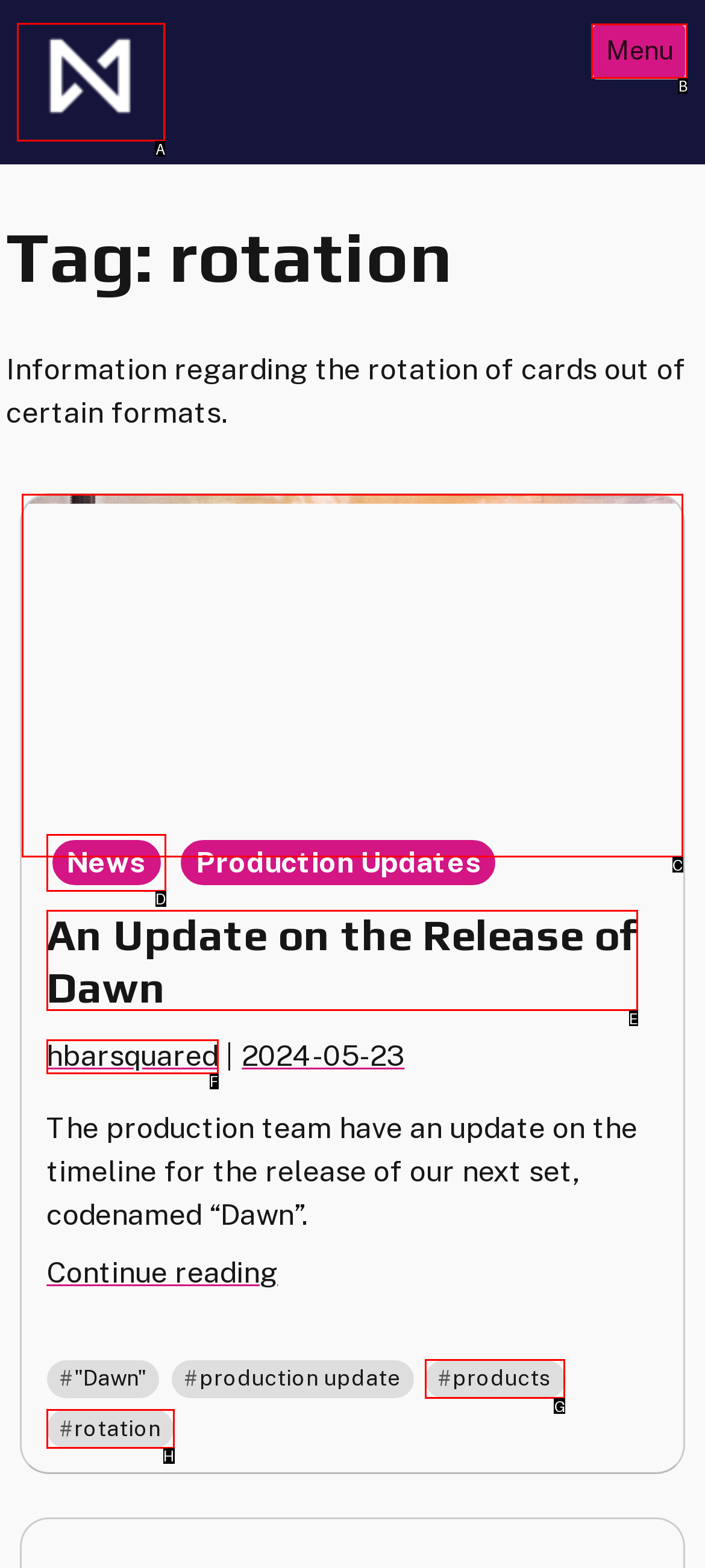To complete the task: Open the menu, which option should I click? Answer with the appropriate letter from the provided choices.

B